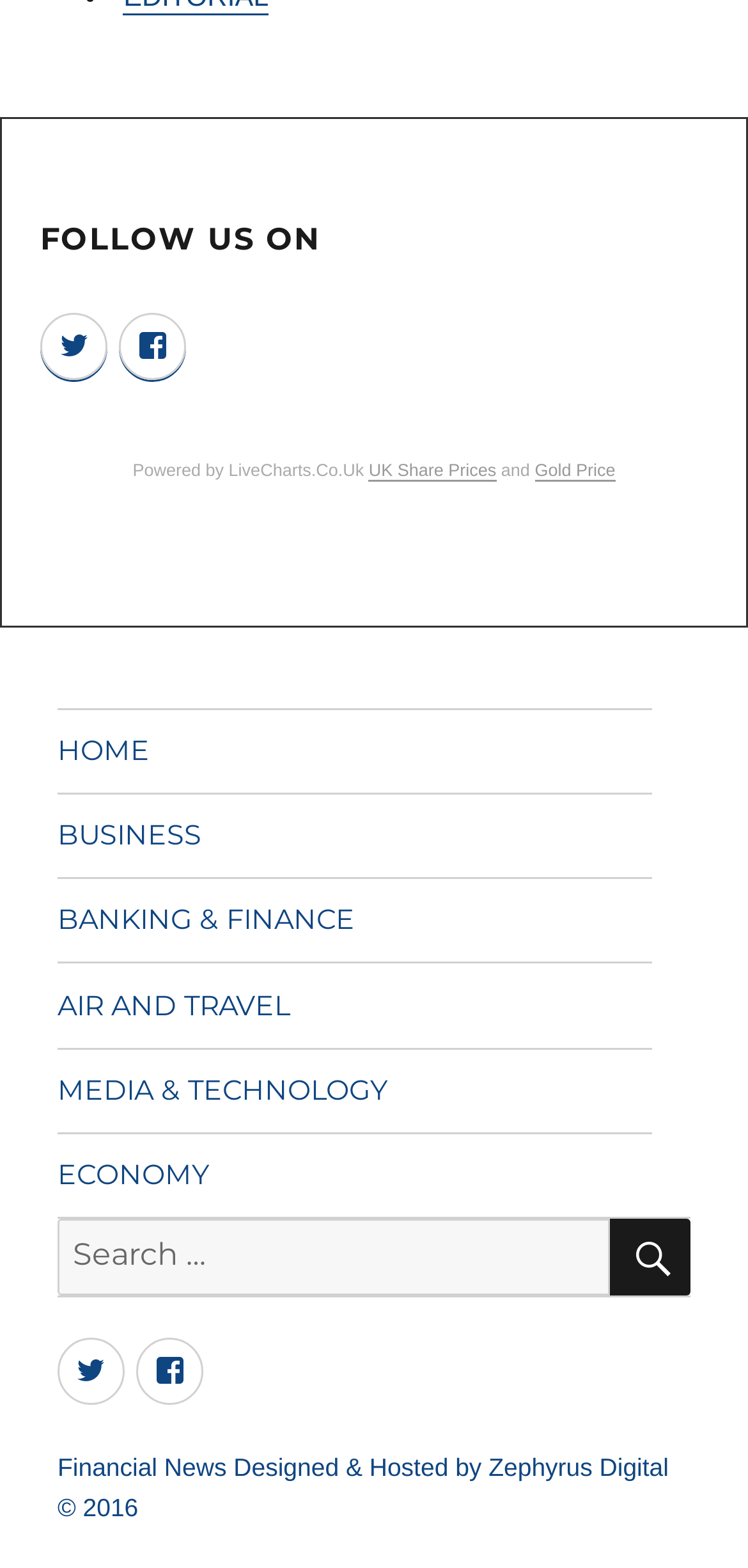Please locate the bounding box coordinates of the element's region that needs to be clicked to follow the instruction: "Check UK Share Prices". The bounding box coordinates should be provided as four float numbers between 0 and 1, i.e., [left, top, right, bottom].

[0.493, 0.294, 0.664, 0.306]